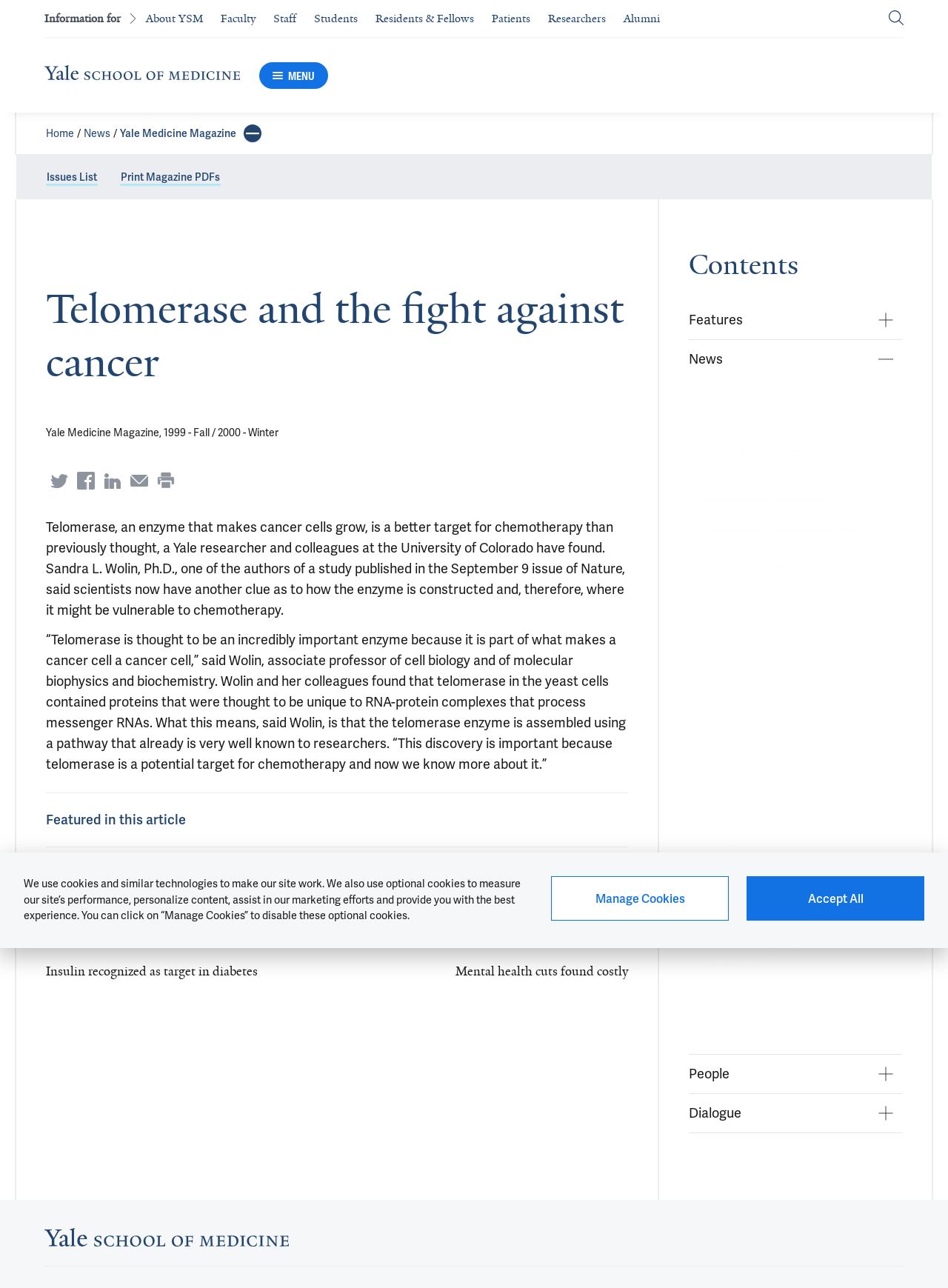How many links are there in the 'Table of Contents' section?
Refer to the image and give a detailed response to the question.

I counted the number of link elements inside the region element with the role 'Table of Contents'.